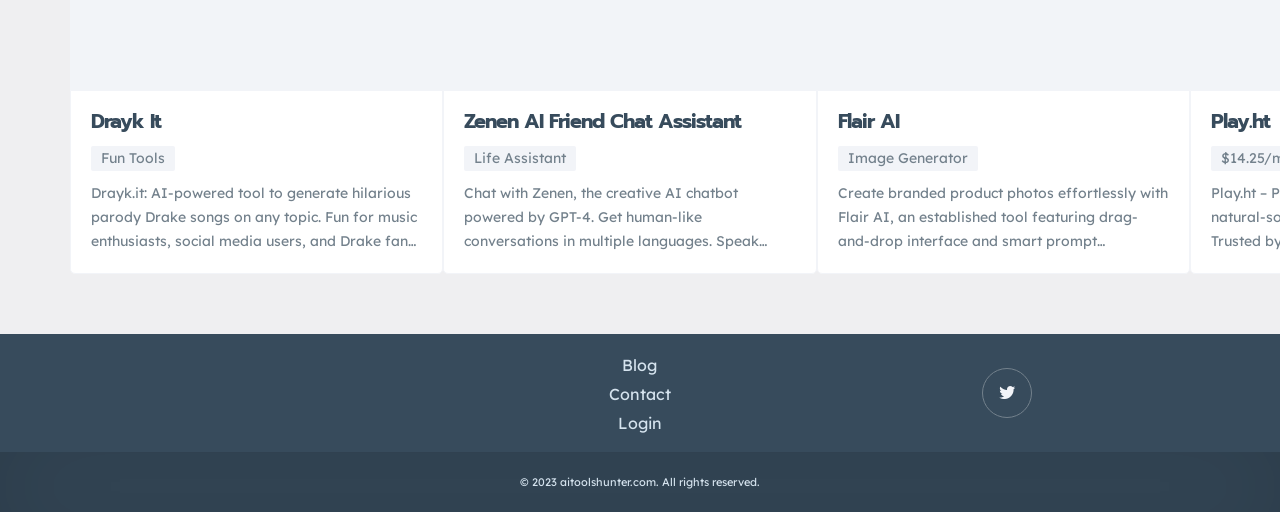Using the element description: "Contact", determine the bounding box coordinates for the specified UI element. The coordinates should be four float numbers between 0 and 1, [left, top, right, bottom].

[0.476, 0.742, 0.524, 0.799]